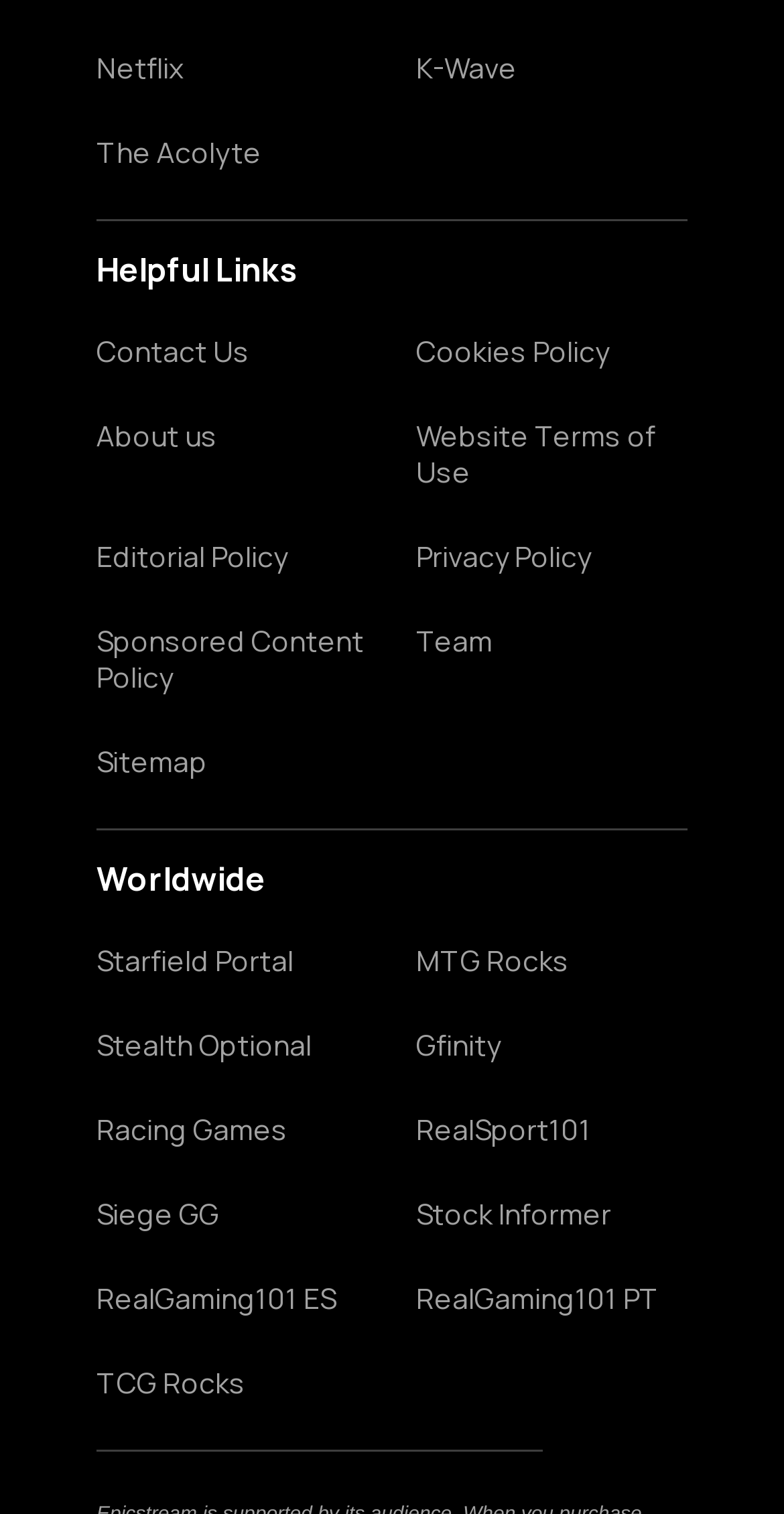Specify the bounding box coordinates for the region that must be clicked to perform the given instruction: "visit Starfield Portal".

[0.123, 0.623, 0.469, 0.647]